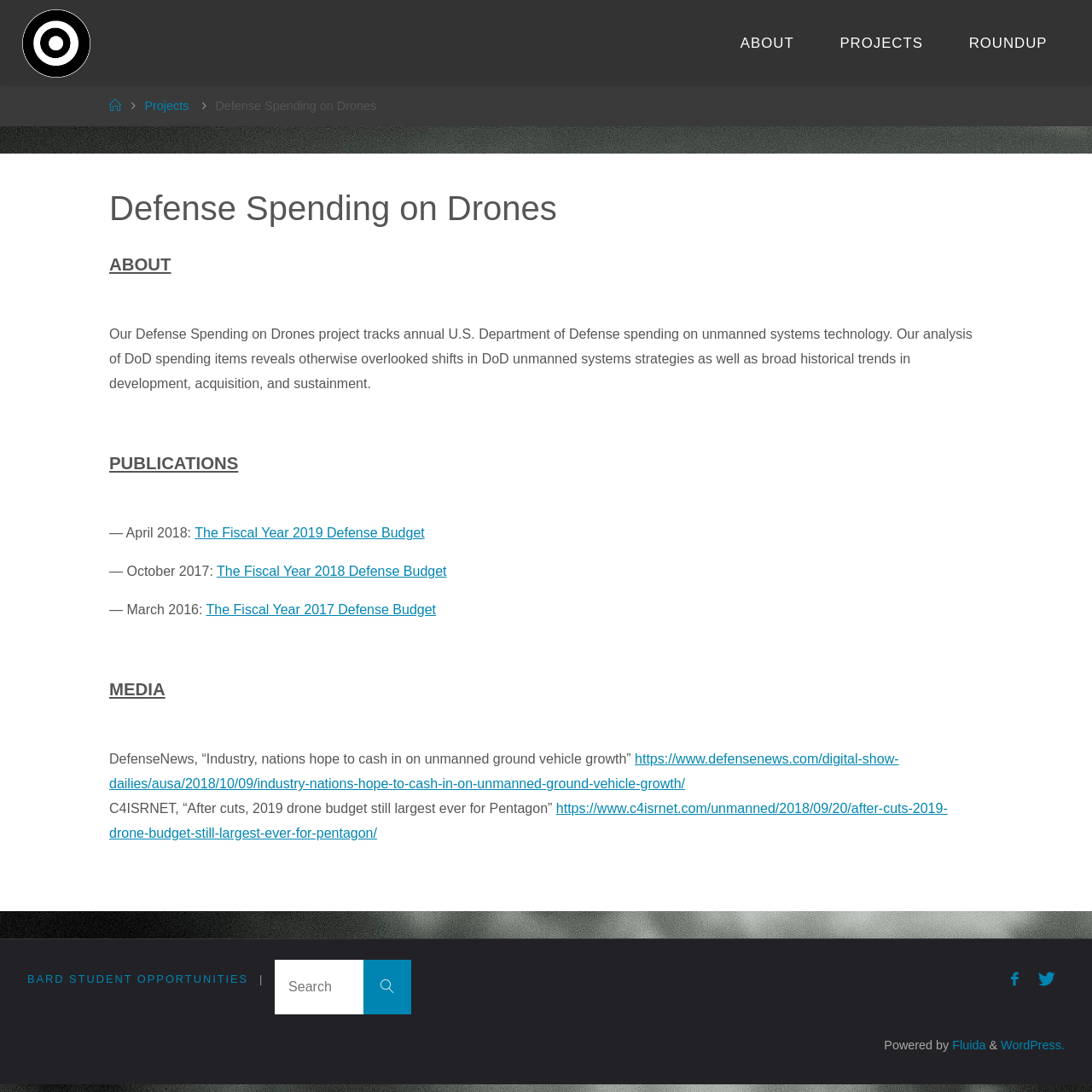Extract the primary heading text from the webpage.

Defense Spending on Drones